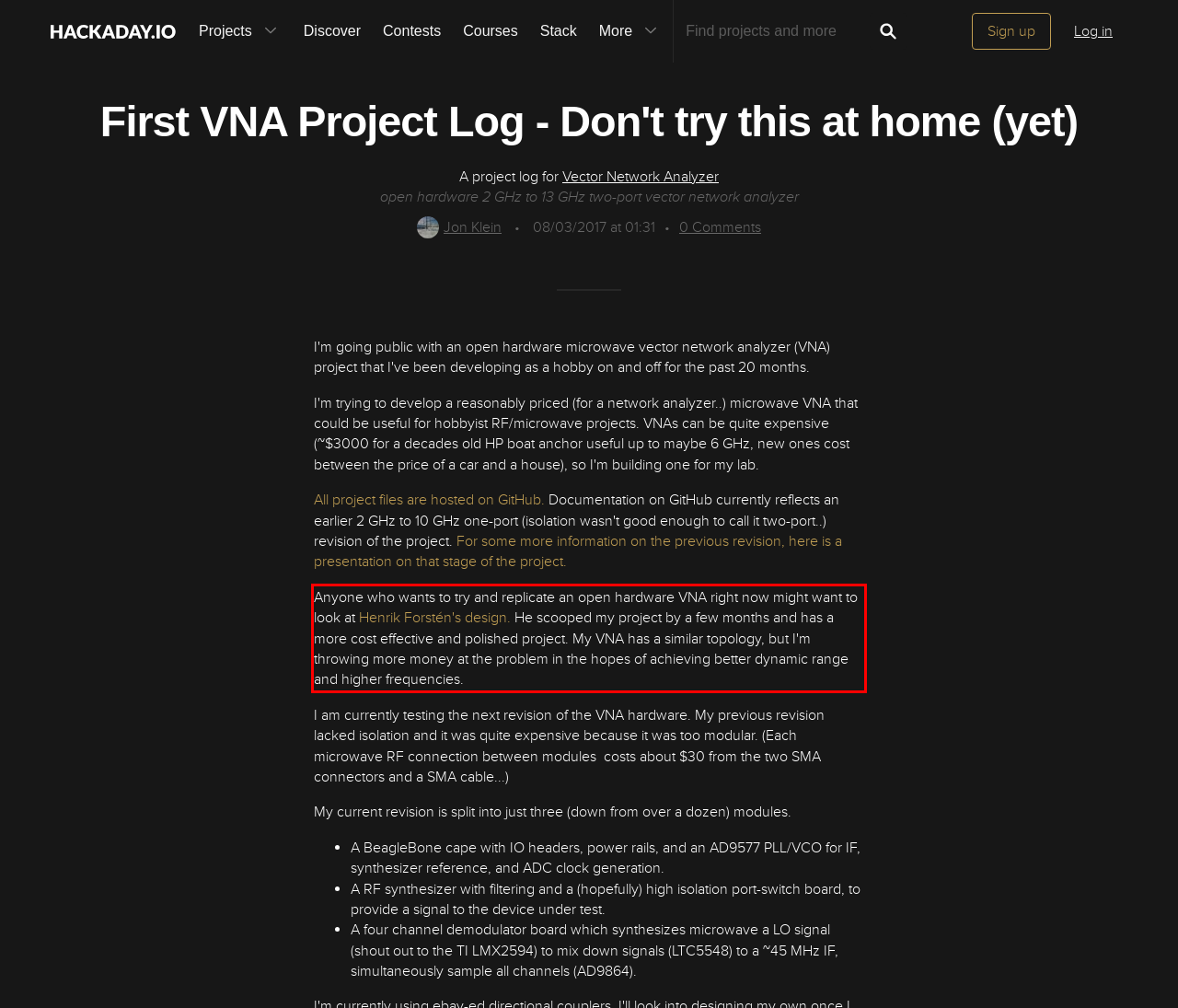Please take the screenshot of the webpage, find the red bounding box, and generate the text content that is within this red bounding box.

Anyone who wants to try and replicate an open hardware VNA right now might want to look at Henrik Forstén's design. He scooped my project by a few months and has a more cost effective and polished project. My VNA has a similar topology, but I'm throwing more money at the problem in the hopes of achieving better dynamic range and higher frequencies.